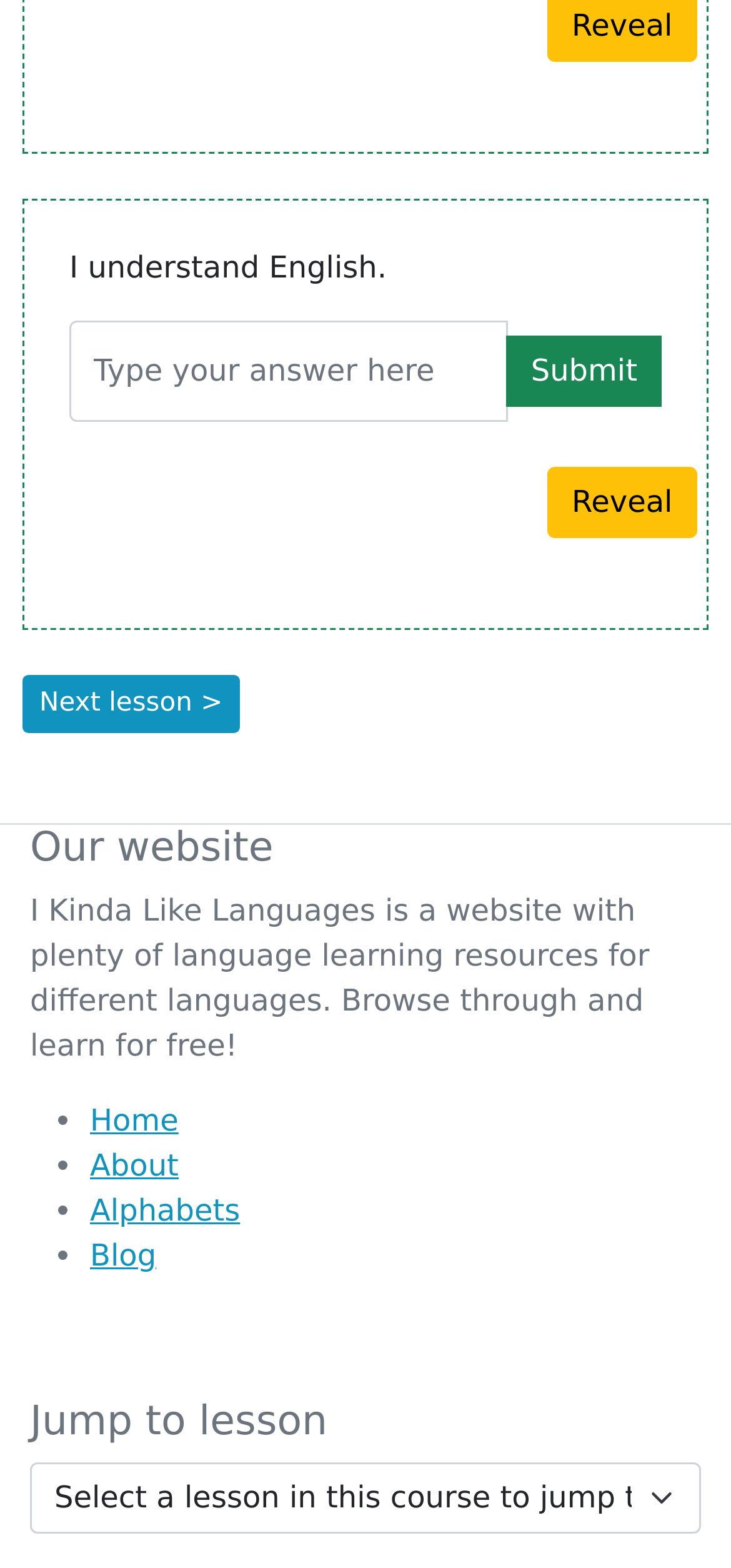Highlight the bounding box coordinates of the region I should click on to meet the following instruction: "submit the query".

[0.693, 0.214, 0.905, 0.259]